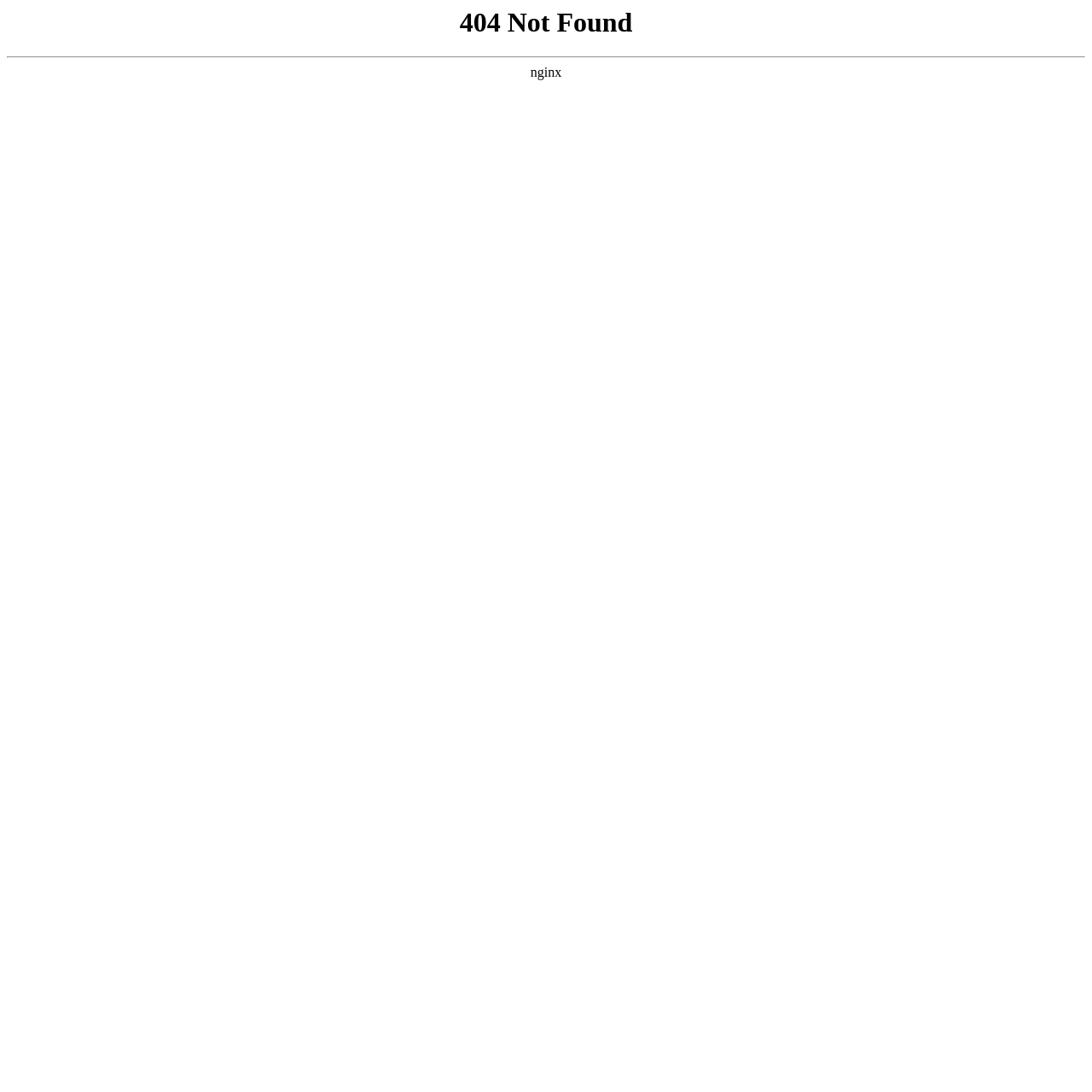Provide the text content of the webpage's main heading.

404 Not Found